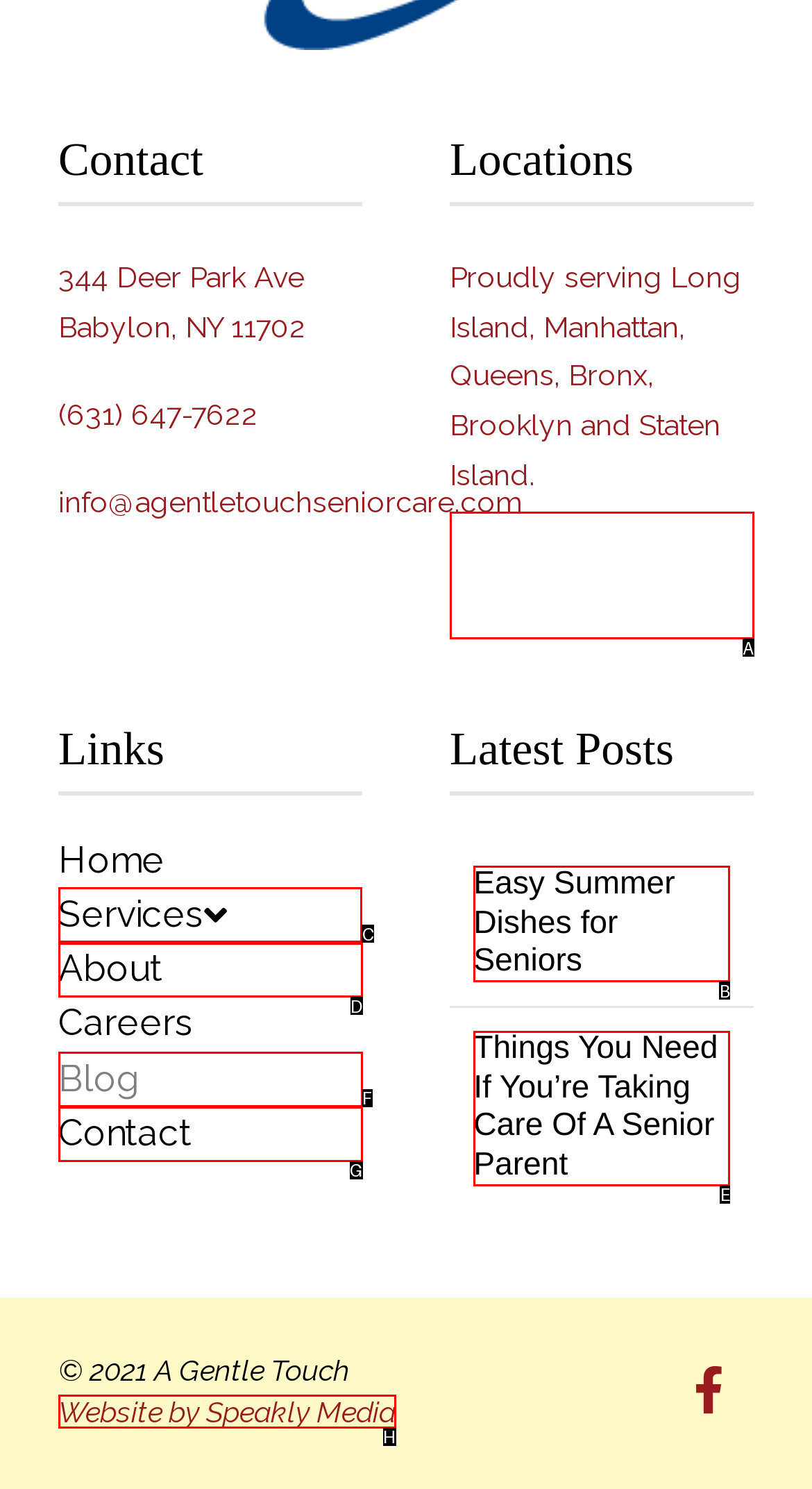Specify which HTML element I should click to complete this instruction: Visit the services page Answer with the letter of the relevant option.

C